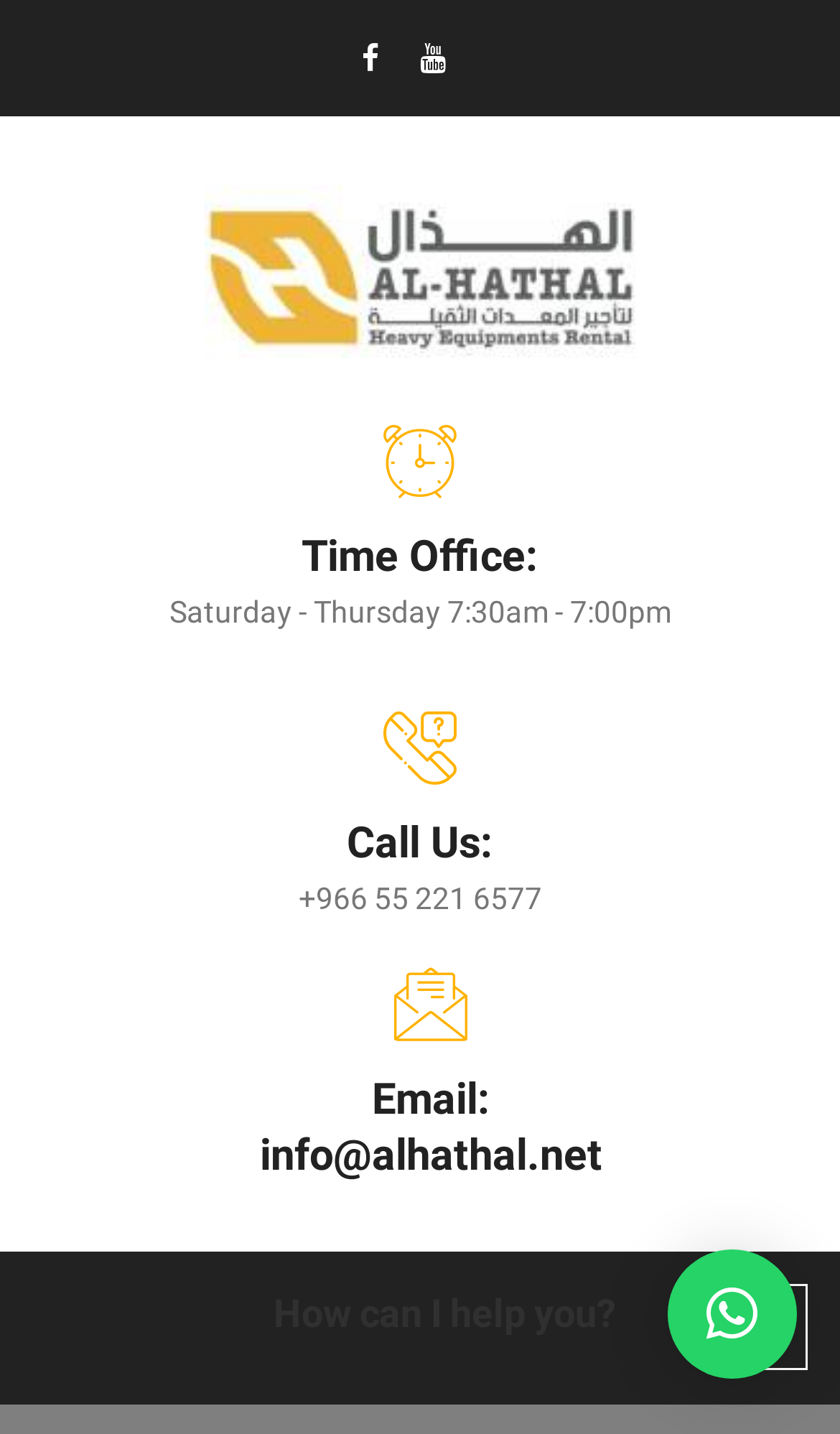Is the navigation menu expanded?
Refer to the image and give a detailed response to the question.

I examined the button element with the text 'Toggle navigation' and found that its 'expanded' property is set to False, indicating that the navigation menu is not expanded.